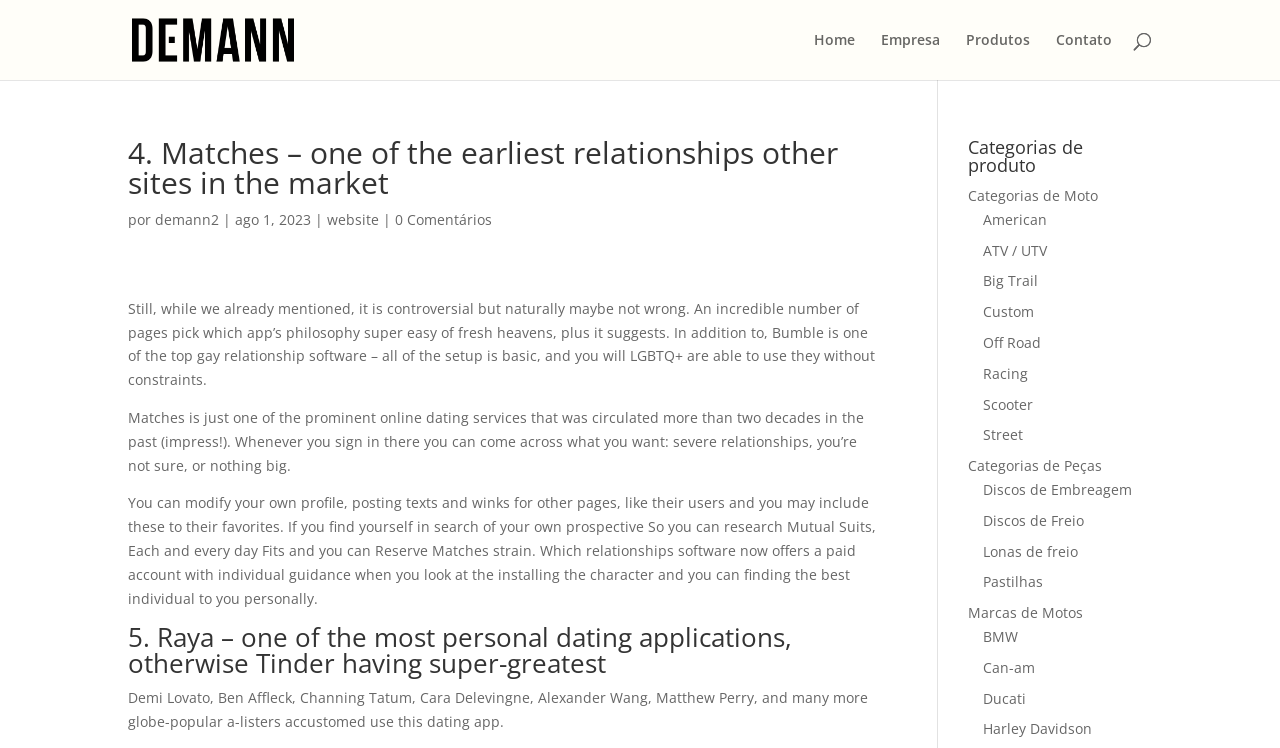Can you show the bounding box coordinates of the region to click on to complete the task described in the instruction: "Go to the Home page"?

[0.636, 0.044, 0.668, 0.107]